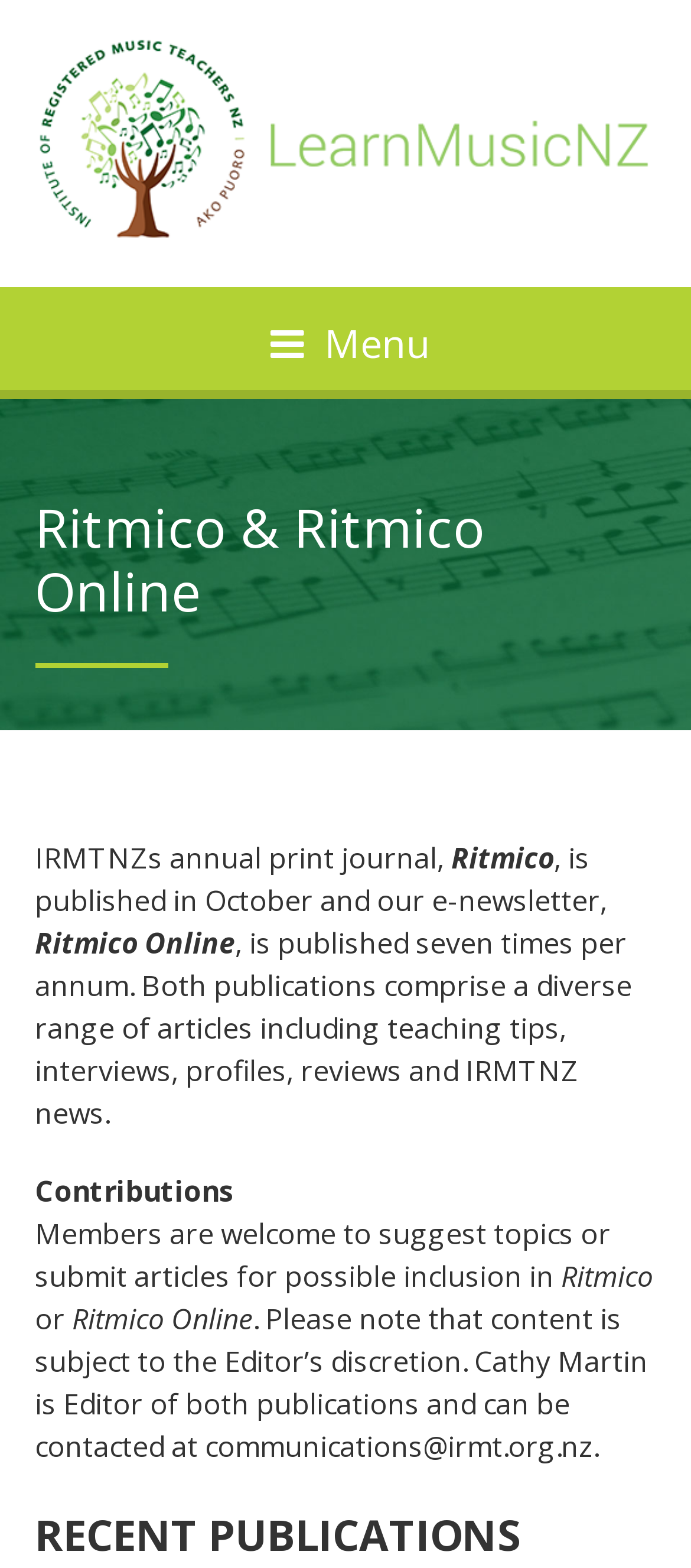Please find and report the primary heading text from the webpage.

Ritmico & Ritmico Online